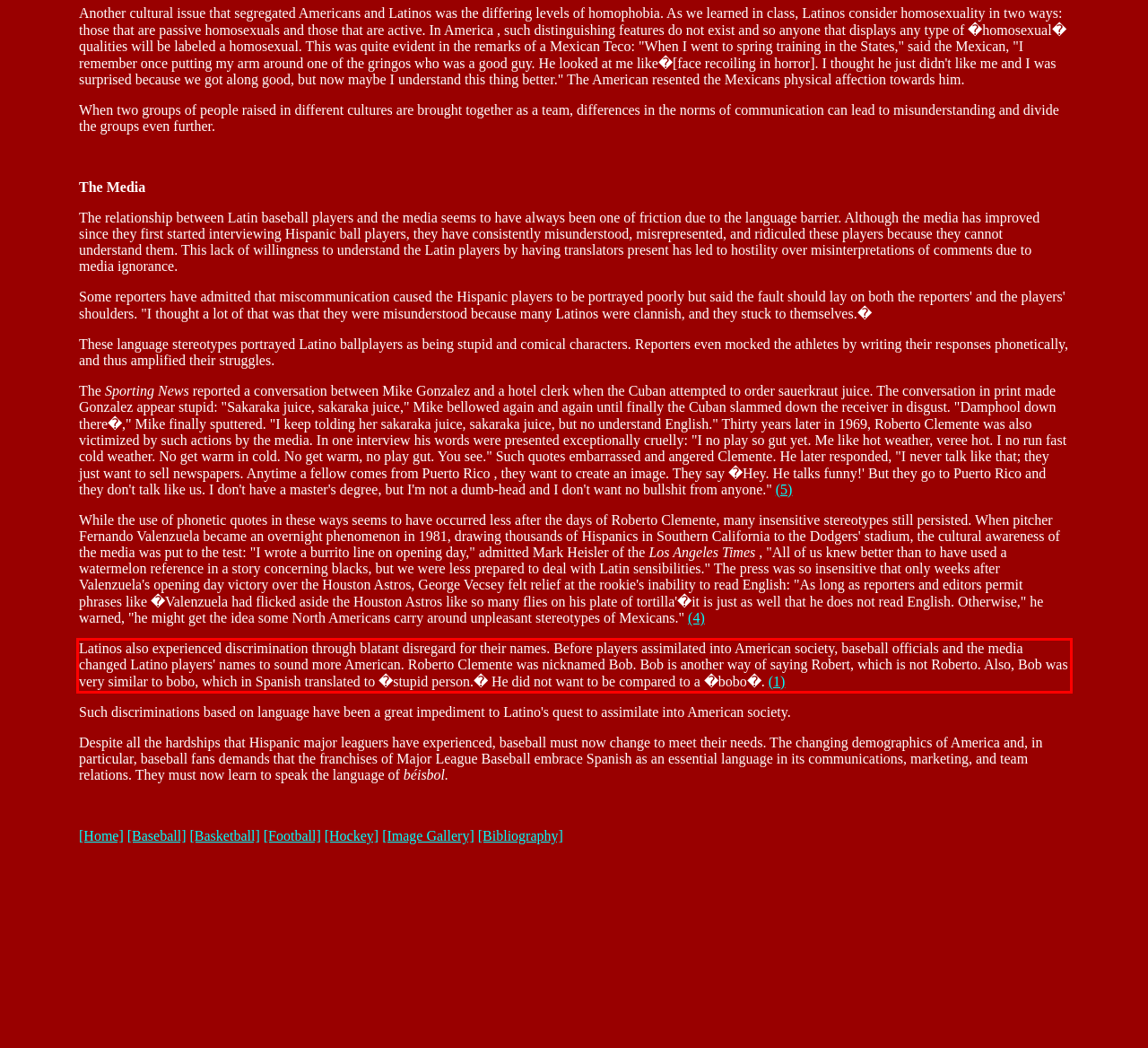You are provided with a screenshot of a webpage featuring a red rectangle bounding box. Extract the text content within this red bounding box using OCR.

Latinos also experienced discrimination through blatant disregard for their names. Before players assimilated into American society, baseball officials and the media changed Latino players' names to sound more American. Roberto Clemente was nicknamed Bob. Bob is another way of saying Robert, which is not Roberto. Also, Bob was very similar to bobo, which in Spanish translated to �stupid person.� He did not want to be compared to a �bobo�. (1)